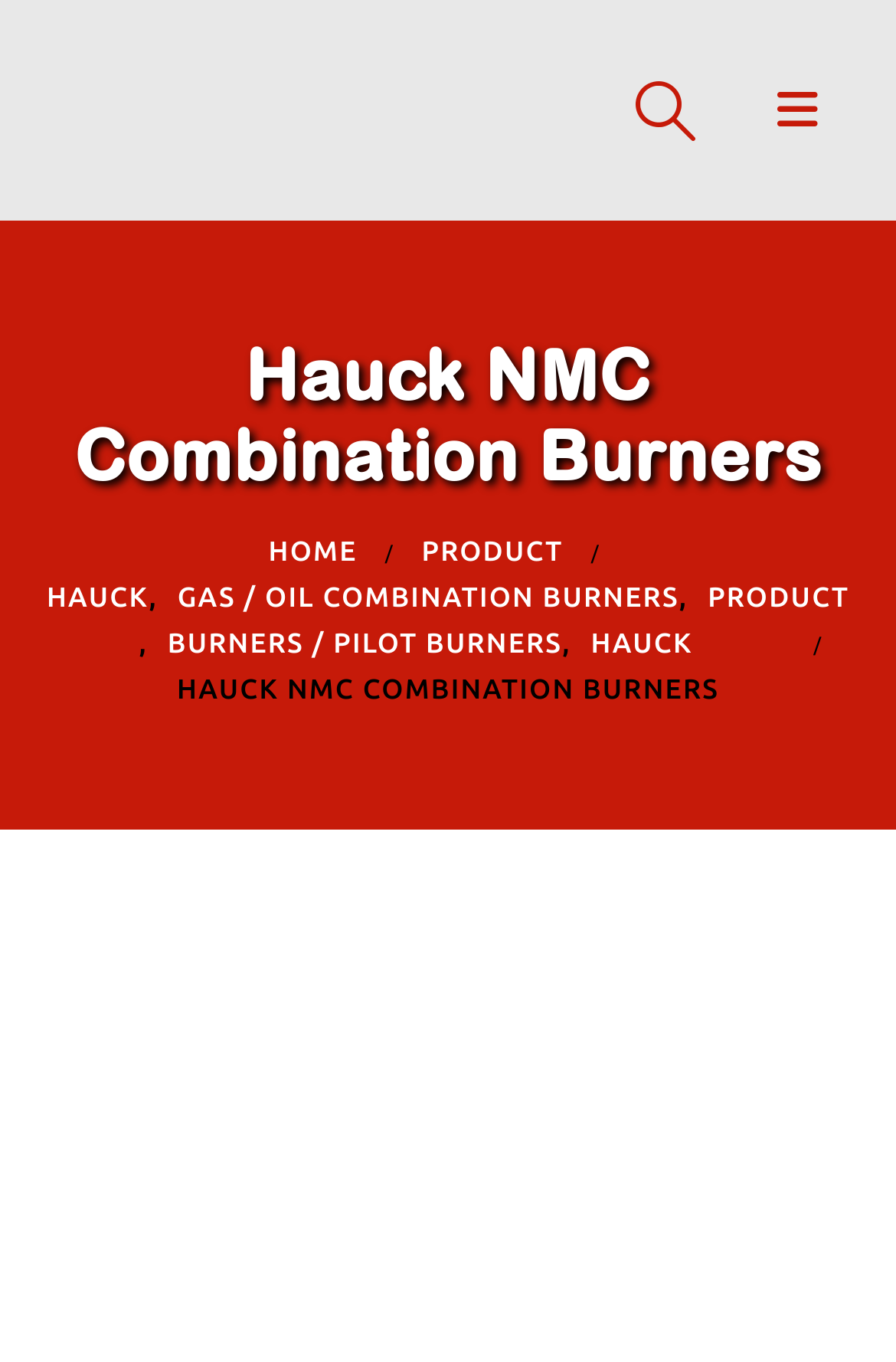Can you find the bounding box coordinates for the element that needs to be clicked to execute this instruction: "Contact Us"? The coordinates should be given as four float numbers between 0 and 1, i.e., [left, top, right, bottom].

None